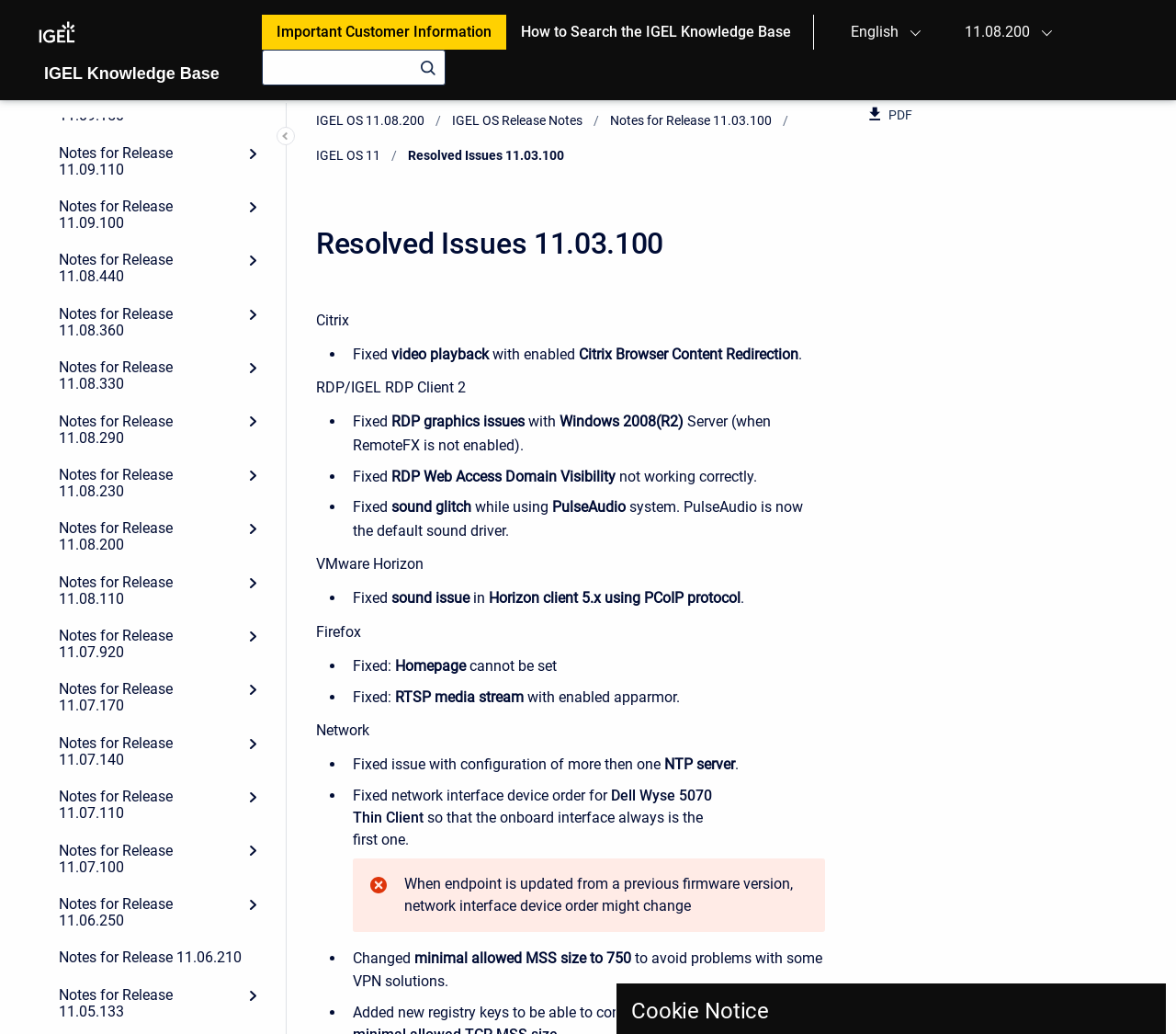Locate the bounding box coordinates of the element I should click to achieve the following instruction: "Expand the 'Notes for Release 11.09.160' section".

[0.199, 0.026, 0.23, 0.062]